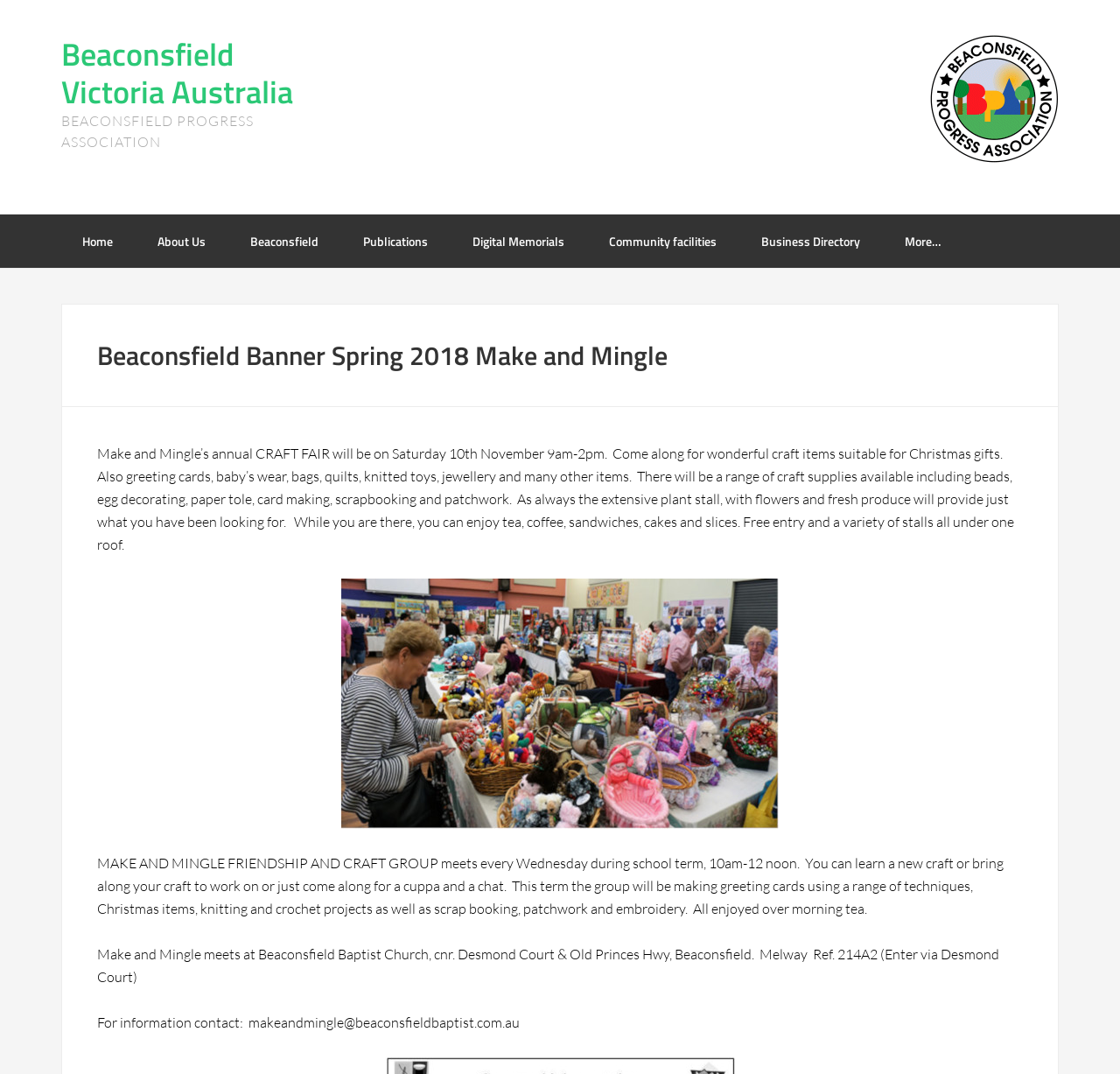Provide a single word or phrase to answer the given question: 
What is the name of the association?

Beaconsfield Progress Association